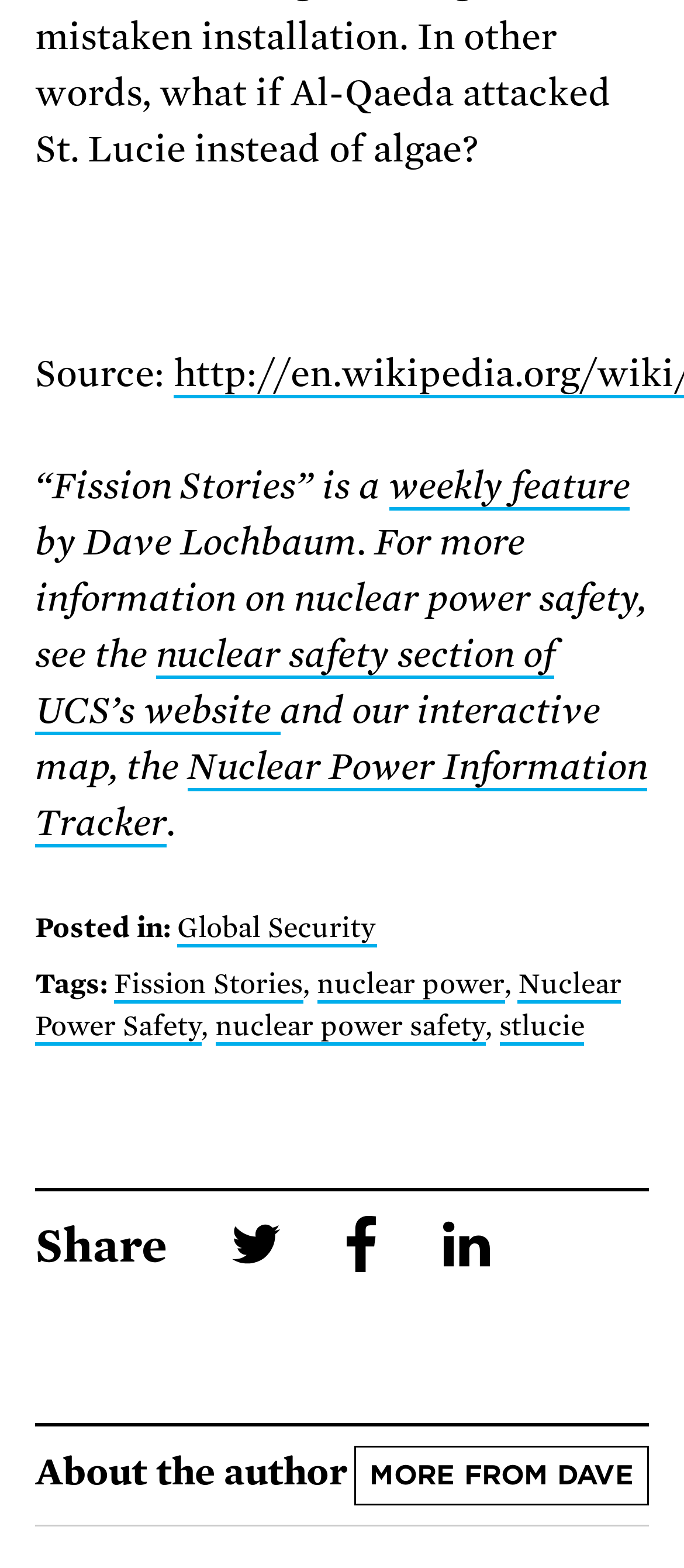Please find the bounding box coordinates of the section that needs to be clicked to achieve this instruction: "View more articles from Dave".

[0.518, 0.922, 0.949, 0.96]